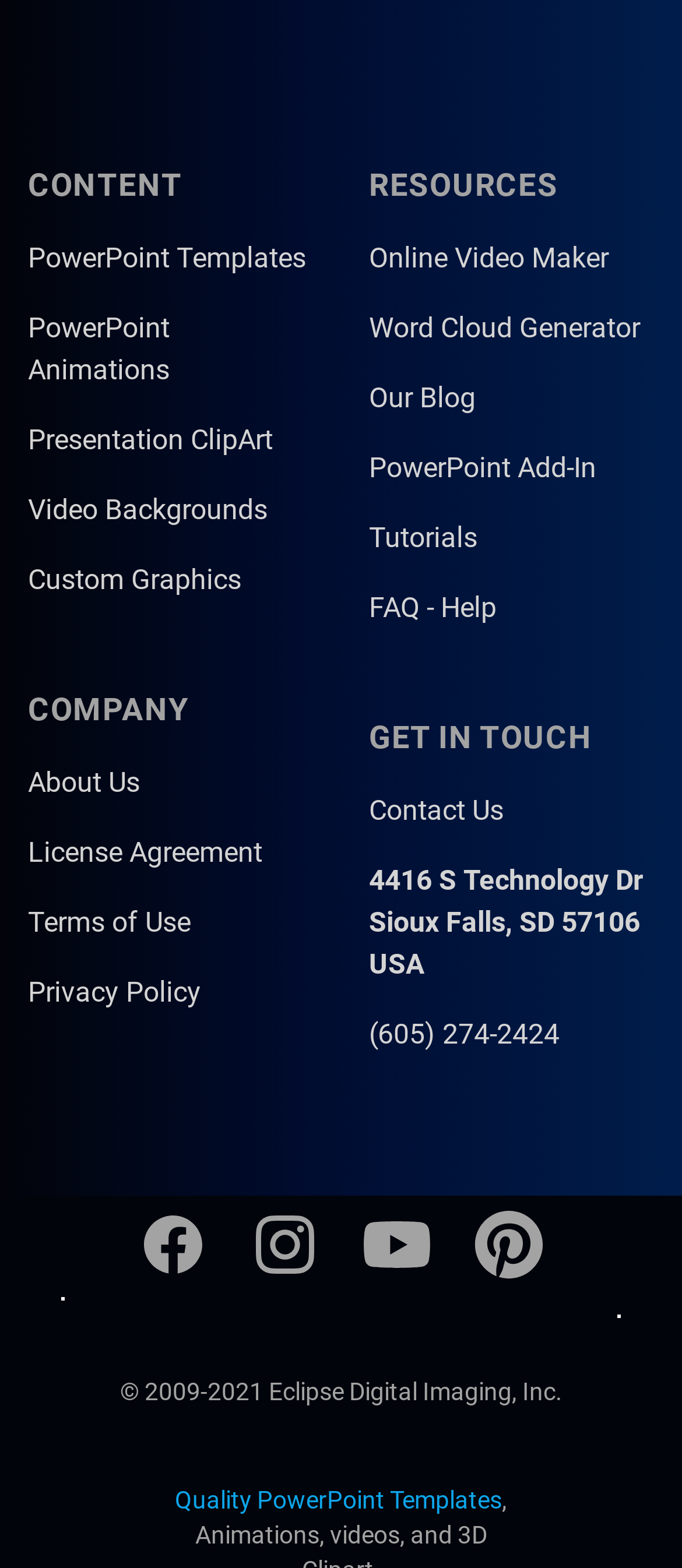Please find the bounding box coordinates of the clickable region needed to complete the following instruction: "Click on PowerPoint Templates". The bounding box coordinates must consist of four float numbers between 0 and 1, i.e., [left, top, right, bottom].

[0.041, 0.154, 0.449, 0.175]